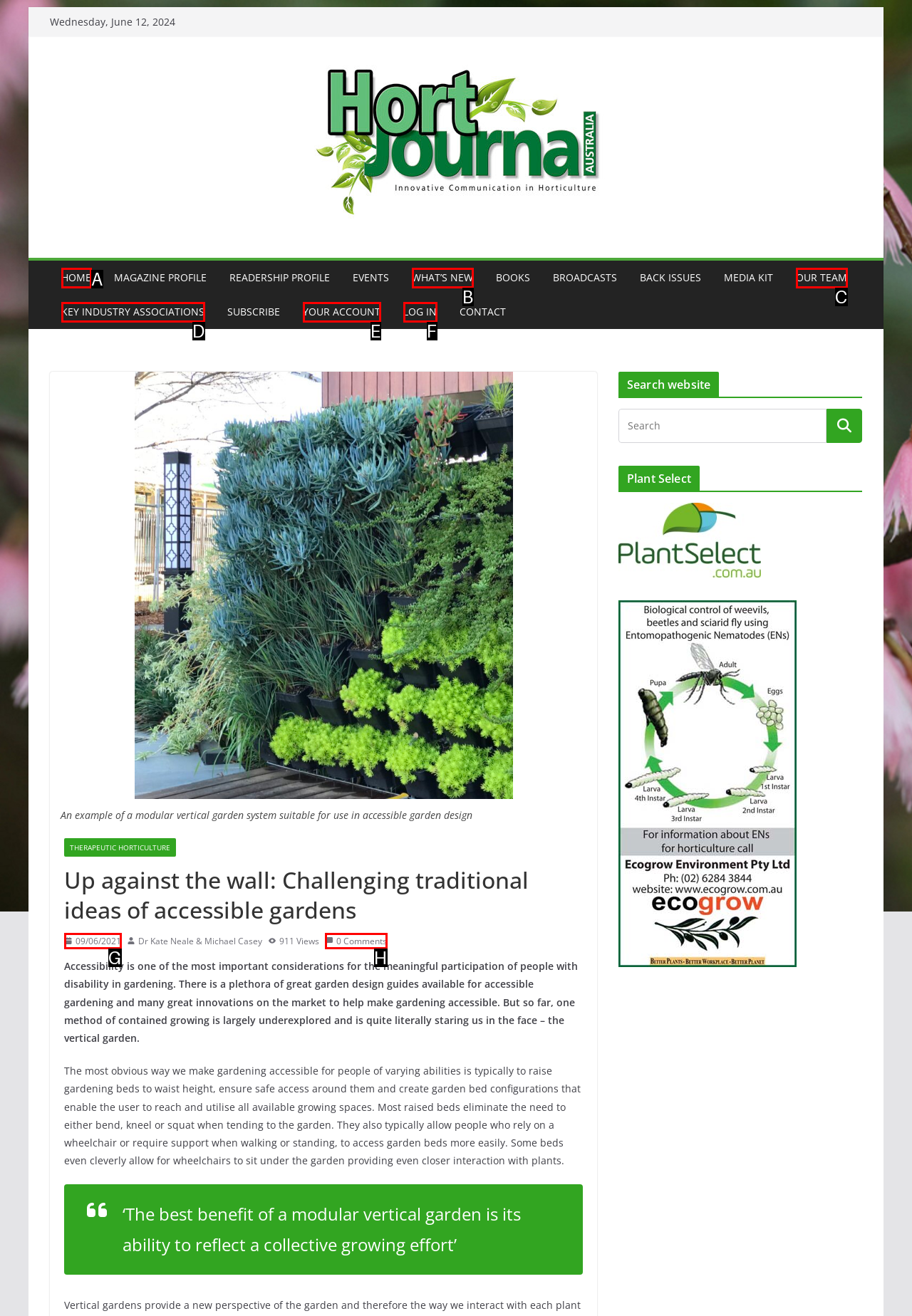Using the provided description: Your Account, select the HTML element that corresponds to it. Indicate your choice with the option's letter.

E